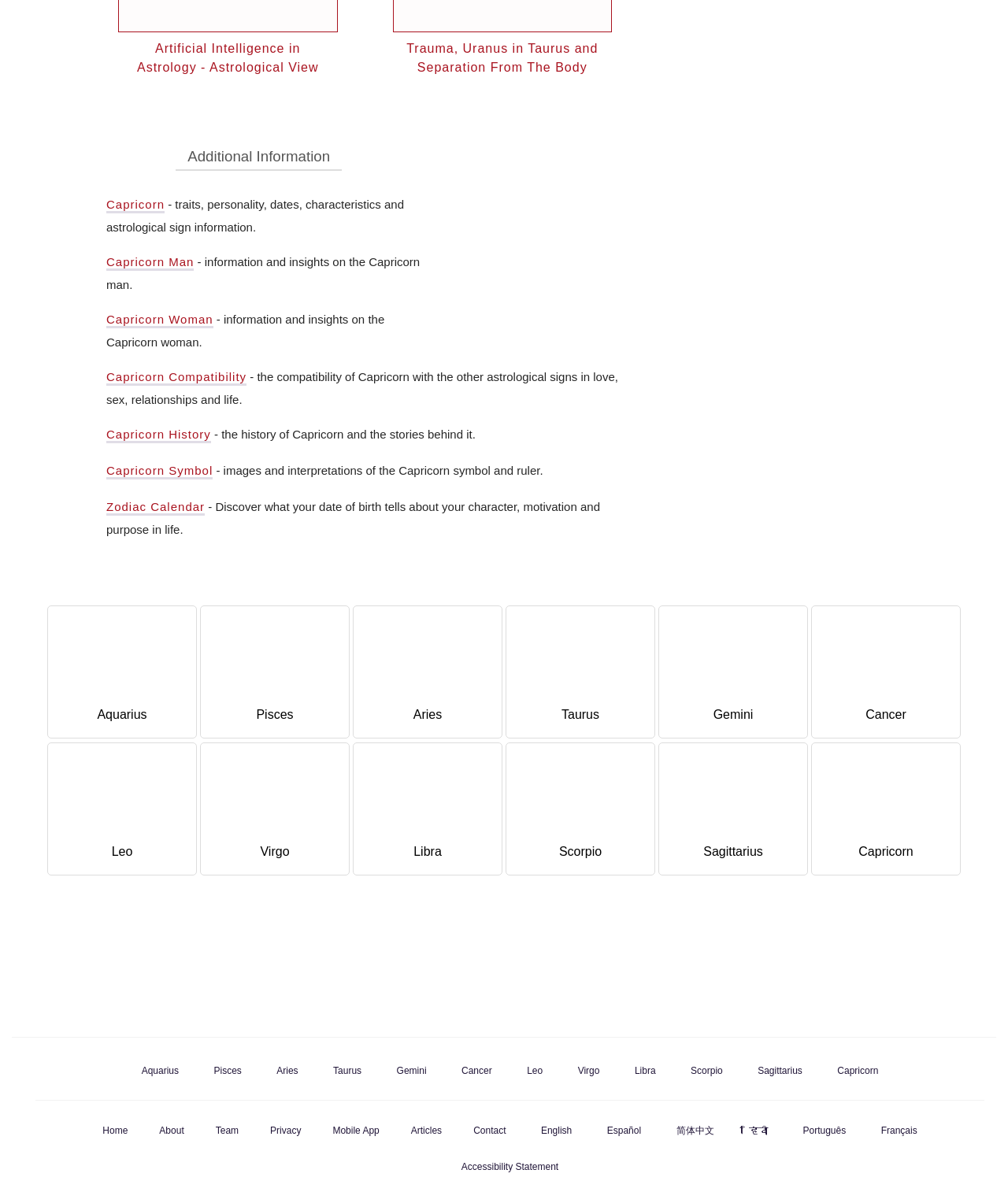What is the purpose of the 'Zodiac Calendar' link?
Based on the image content, provide your answer in one word or a short phrase.

Discover character, motivation, and purpose